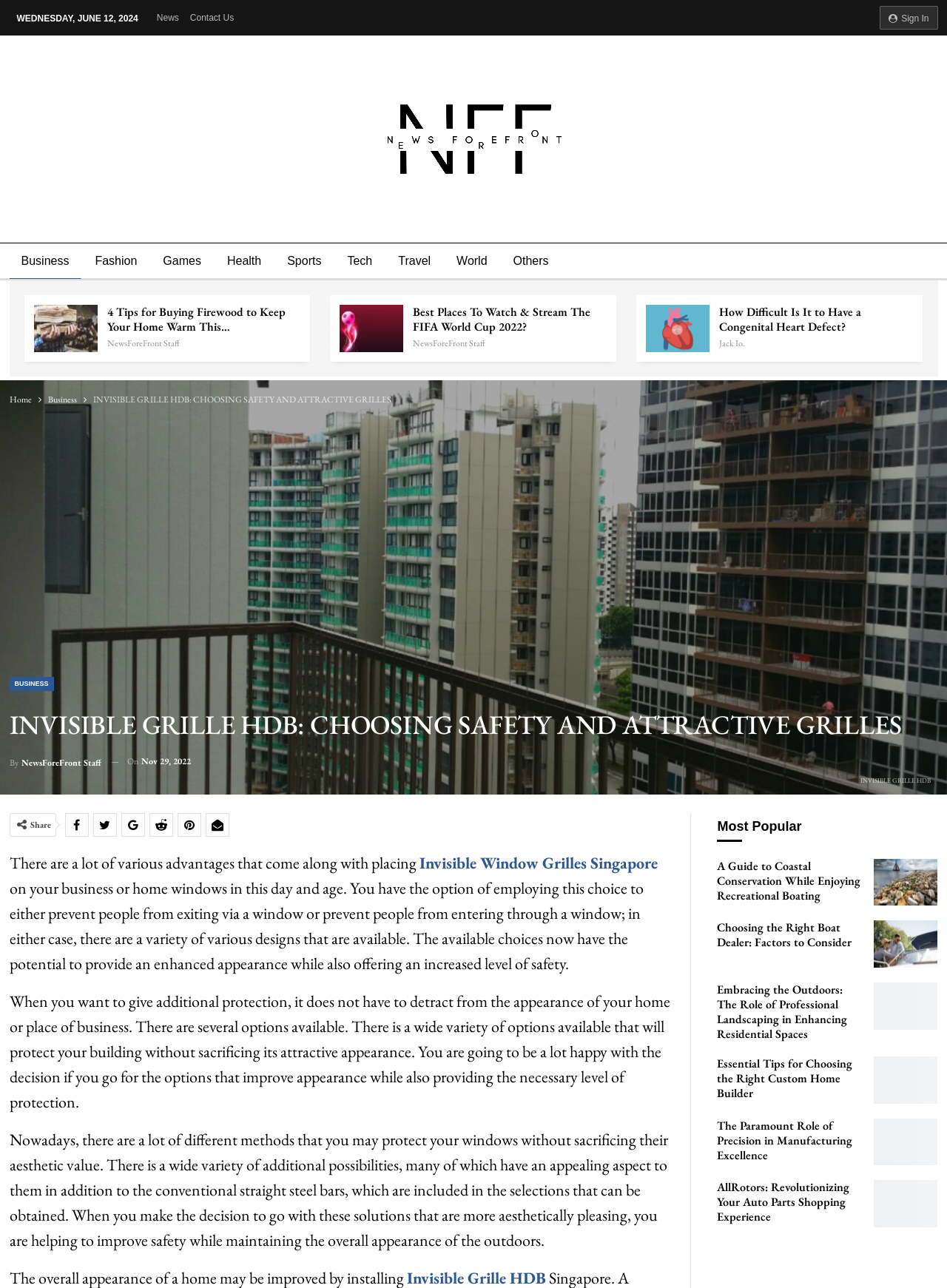Locate the primary heading on the webpage and return its text.

INVISIBLE GRILLE HDB: CHOOSING SAFETY AND ATTRACTIVE GRILLES